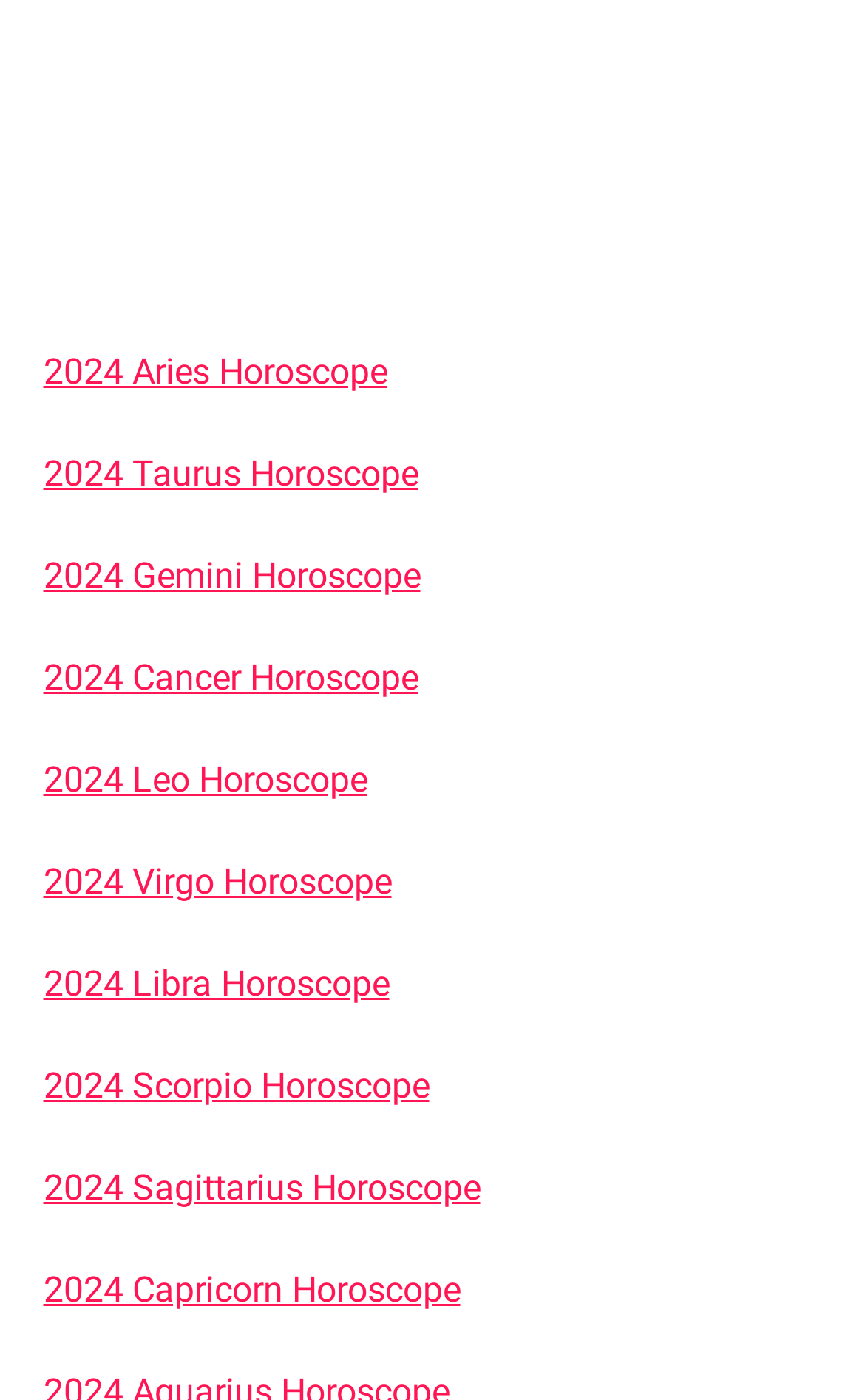Find the bounding box coordinates of the element to click in order to complete this instruction: "view 2024 Taurus Horoscope". The bounding box coordinates must be four float numbers between 0 and 1, denoted as [left, top, right, bottom].

[0.05, 0.324, 0.483, 0.354]